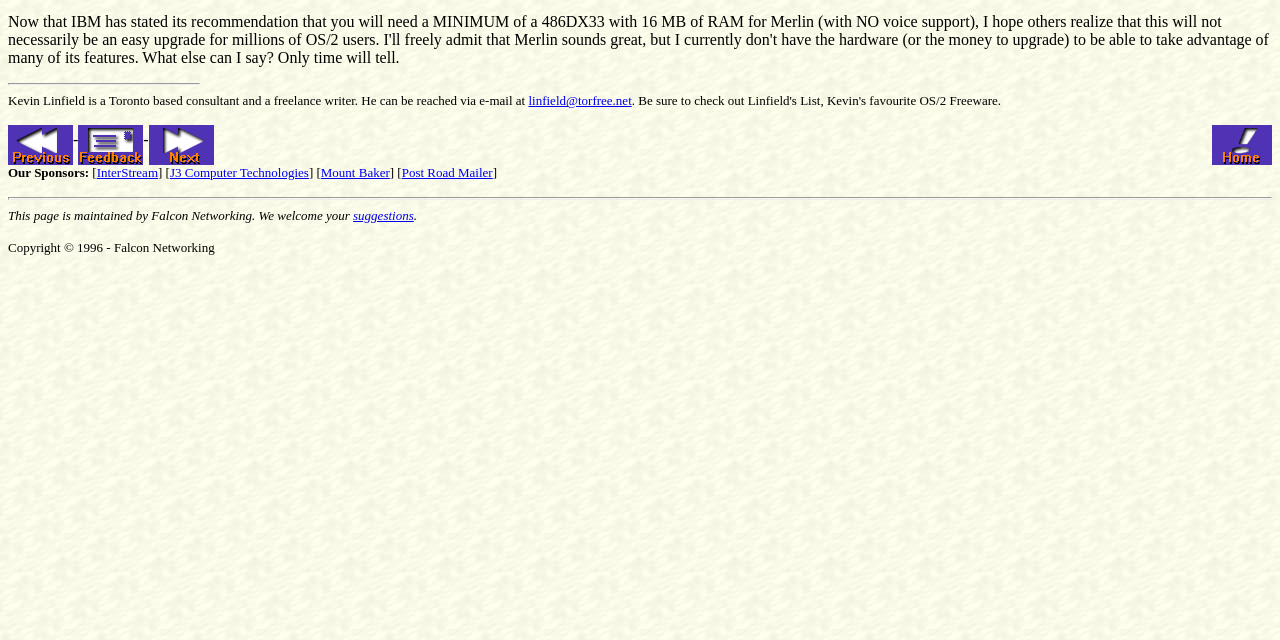Using the provided element description, identify the bounding box coordinates as (top-left x, top-left y, bottom-right x, bottom-right y). Ensure all values are between 0 and 1. Description: parent_node: --

[0.116, 0.205, 0.167, 0.232]